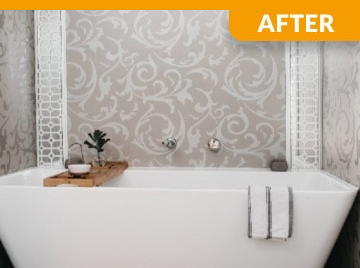What is placed on the wooden tray? Examine the screenshot and reply using just one word or a brief phrase.

A small plant and decorative items